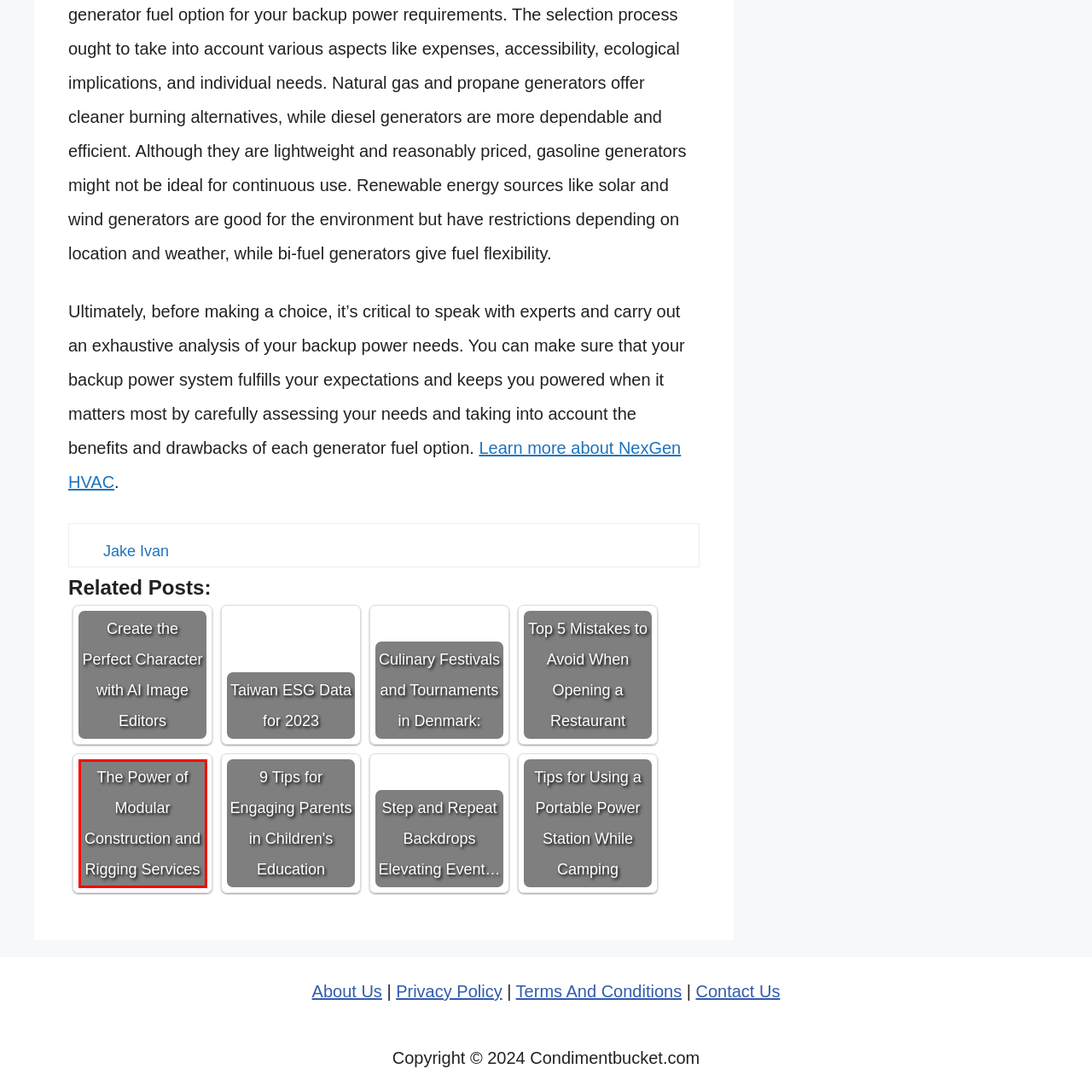Look at the image within the red outlined box, What is the main topic of the discussion? Provide a one-word or brief phrase answer.

Modular construction and rigging services